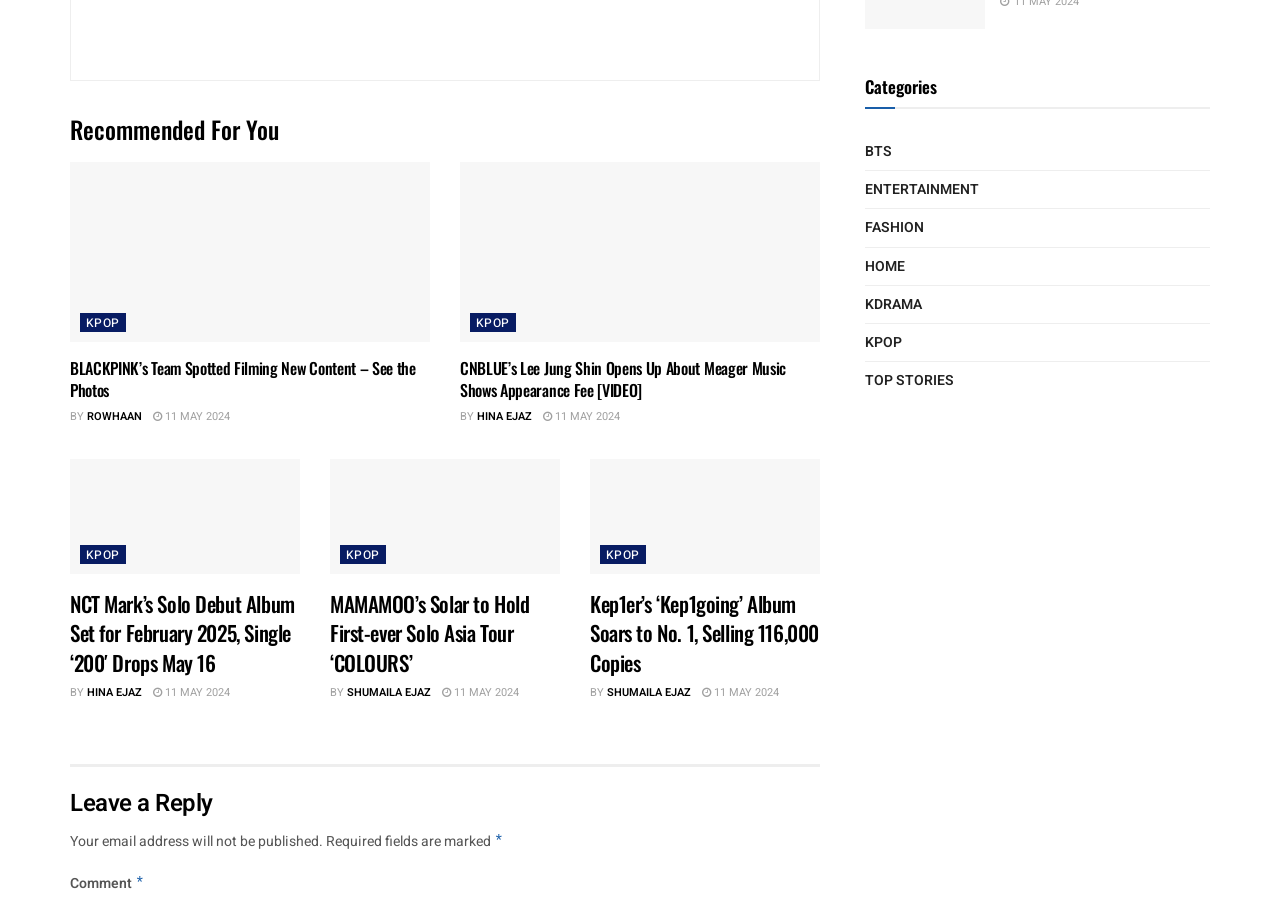Please identify the bounding box coordinates of the clickable area that will fulfill the following instruction: "View the image of 'Mark from NCT in a photo taken at Ralph Lauren event'". The coordinates should be in the format of four float numbers between 0 and 1, i.e., [left, top, right, bottom].

[0.055, 0.511, 0.234, 0.639]